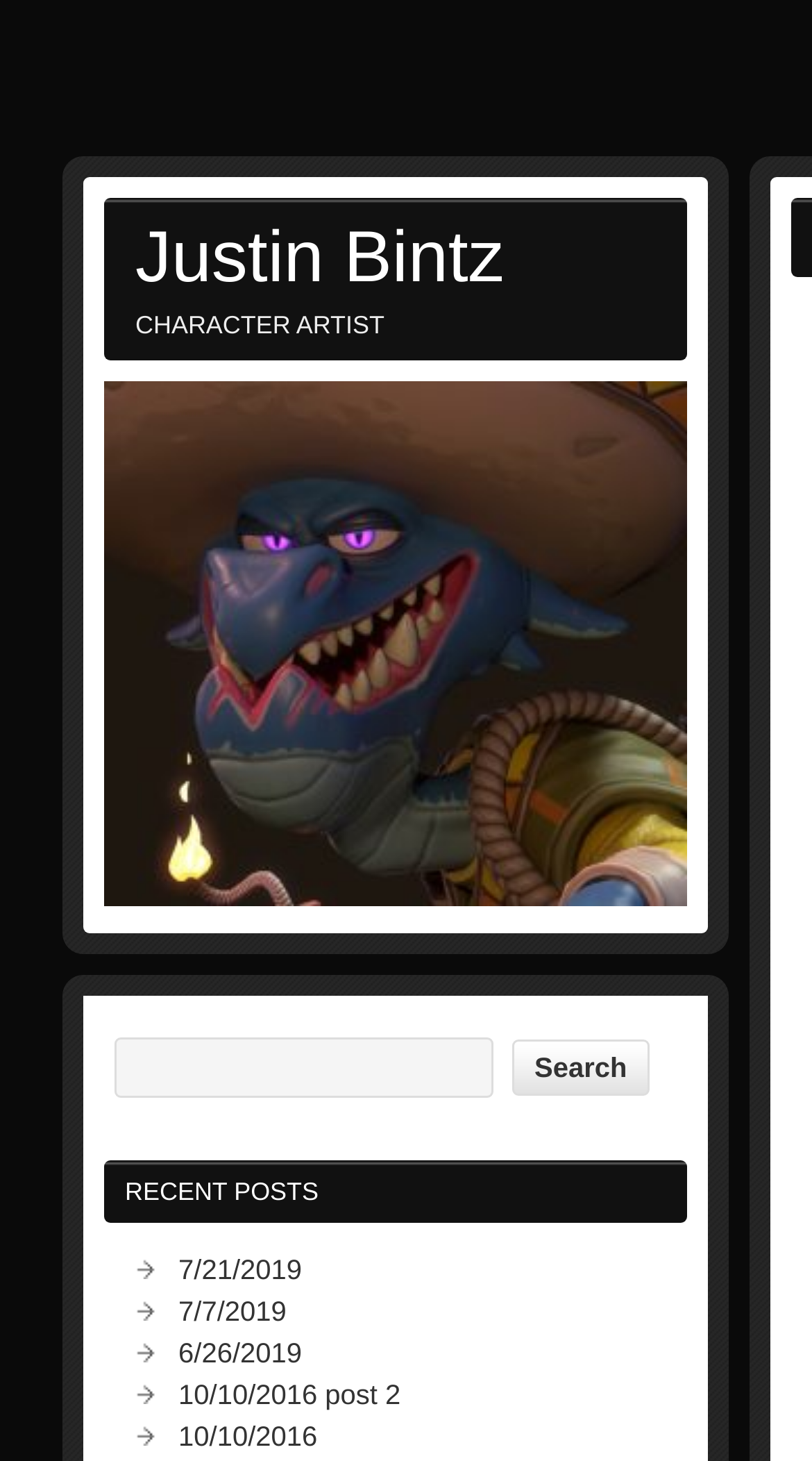What is the profession of Justin Bintz?
Look at the image and answer the question with a single word or phrase.

CHARACTER ARTIST